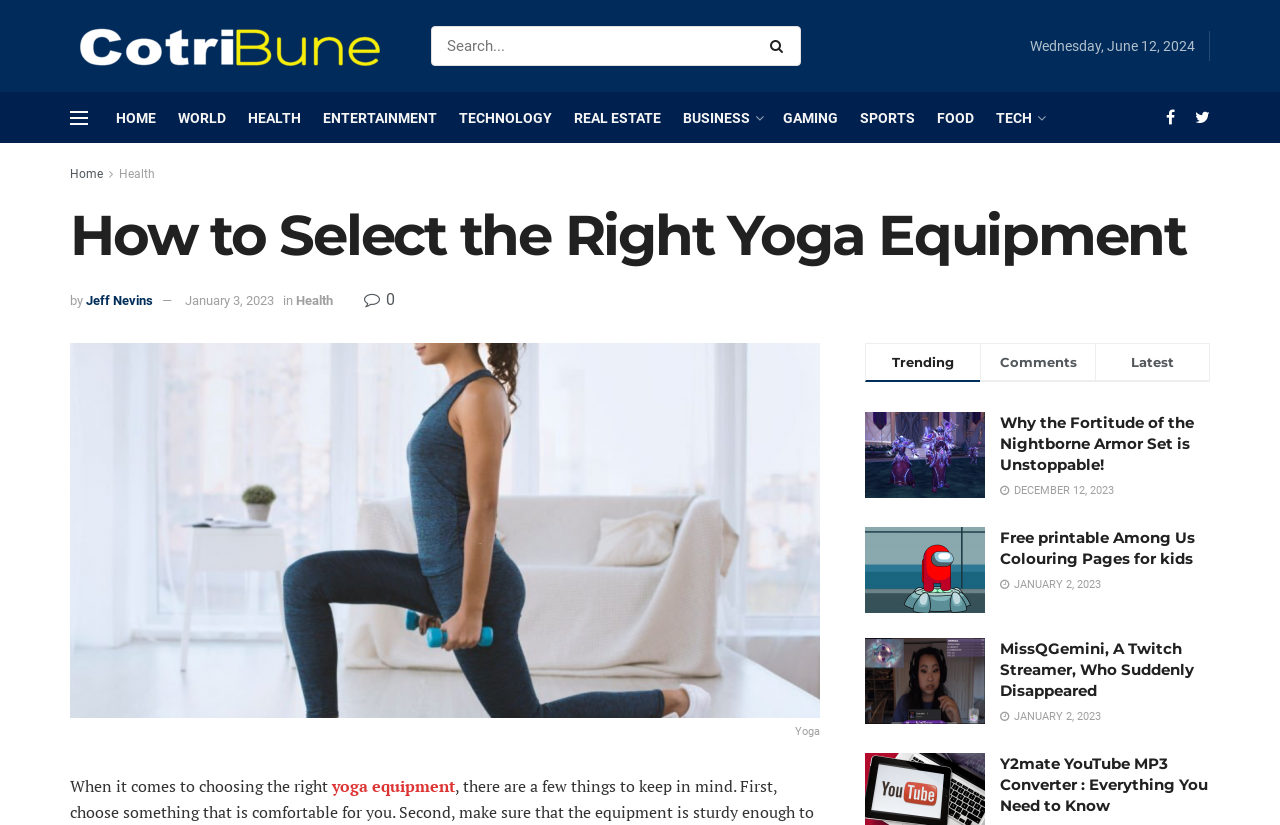Reply to the question with a brief word or phrase: What is the category of the main article?

Health